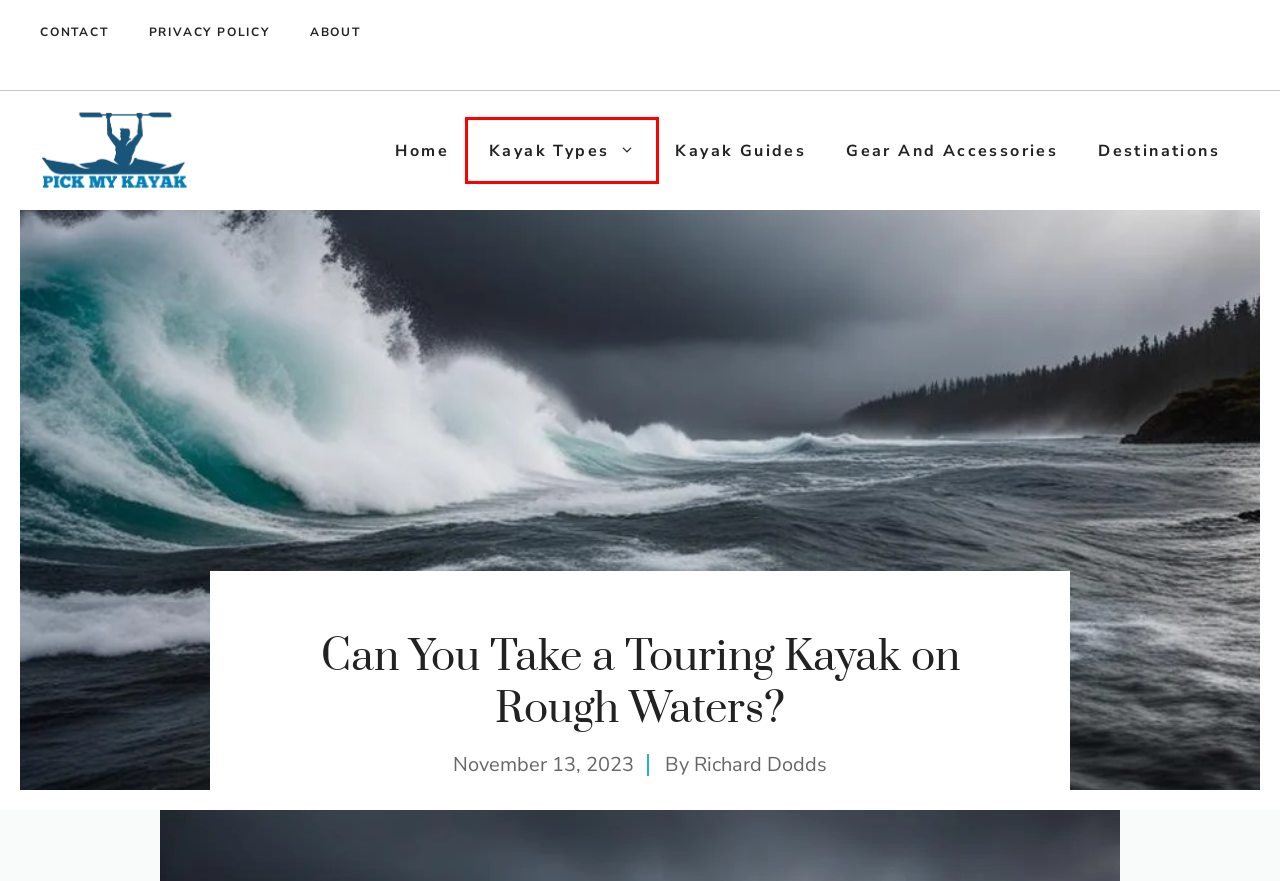Given a screenshot of a webpage with a red bounding box, please pick the webpage description that best fits the new webpage after clicking the element inside the bounding box. Here are the candidates:
A. Kayak Types - Pick My Kayak
B. Kayak Guides - Pick My Kayak
C. Privacy Policy - Pick My Kayak
D. Contact us - Pick My Kayak
E. Gear and Accessories - Pick My Kayak
F. Home - Pick My Kayak
G. Destinations - Pick My Kayak
H. About us - Pick My Kayak

A